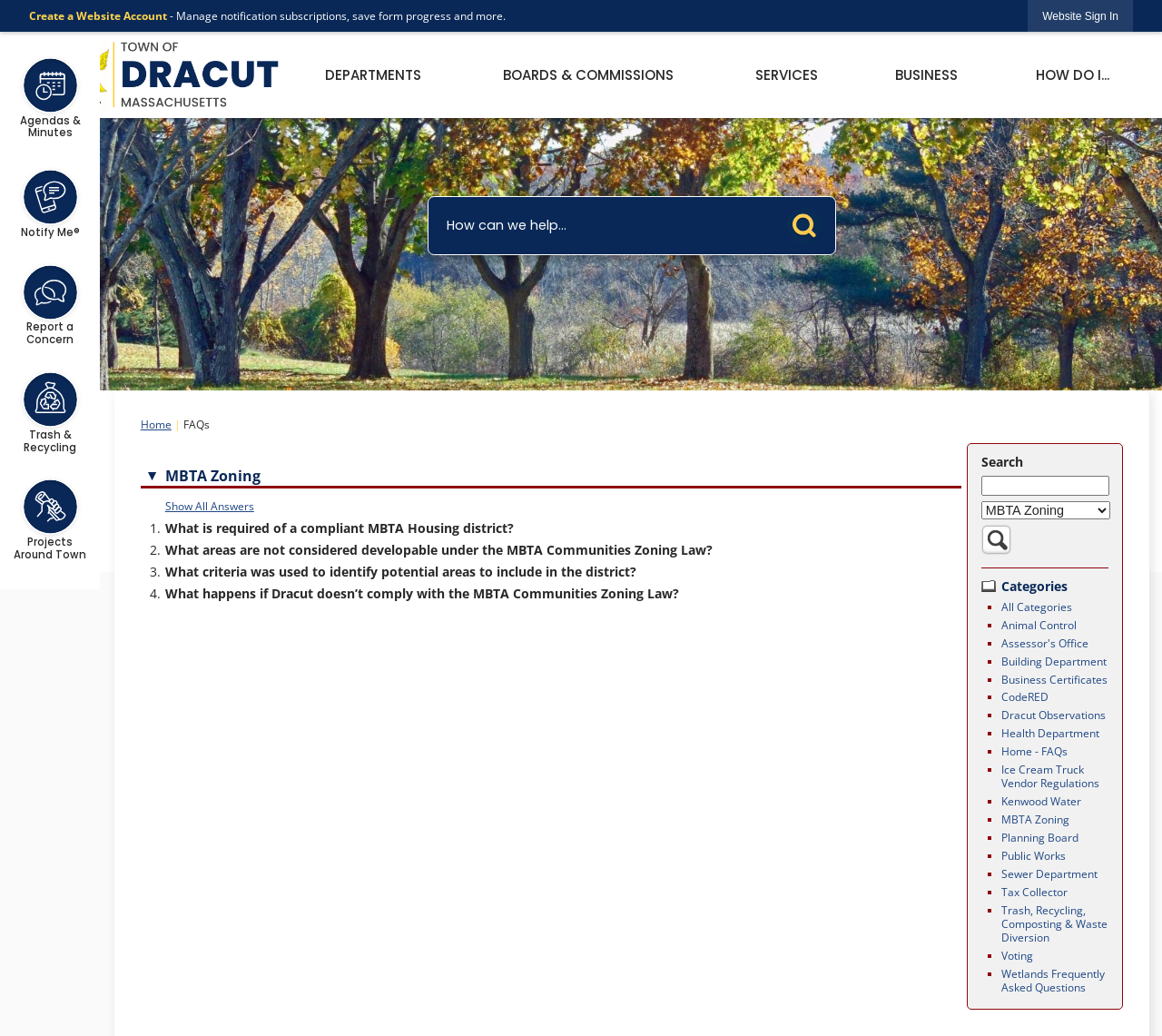What is the first question in the FAQs section?
Kindly answer the question with as much detail as you can.

The first question in the FAQs section is 'What is required of a compliant MBTA Housing district?', as indicated by the link with the text 'What is required of a compliant MBTA Housing district?' in the first description list term.